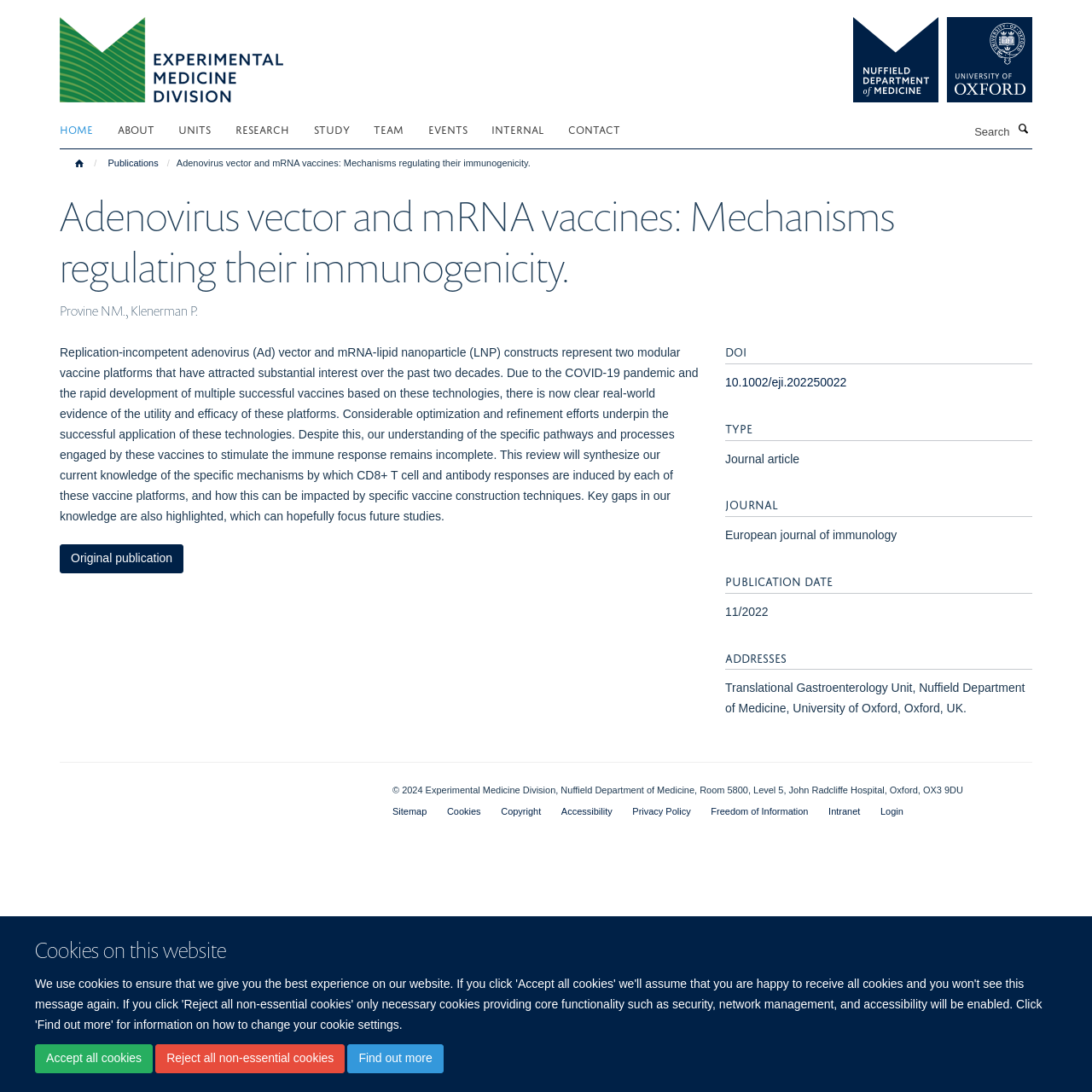What is the purpose of the search box?
Look at the image and answer with only one word or phrase.

To search the website